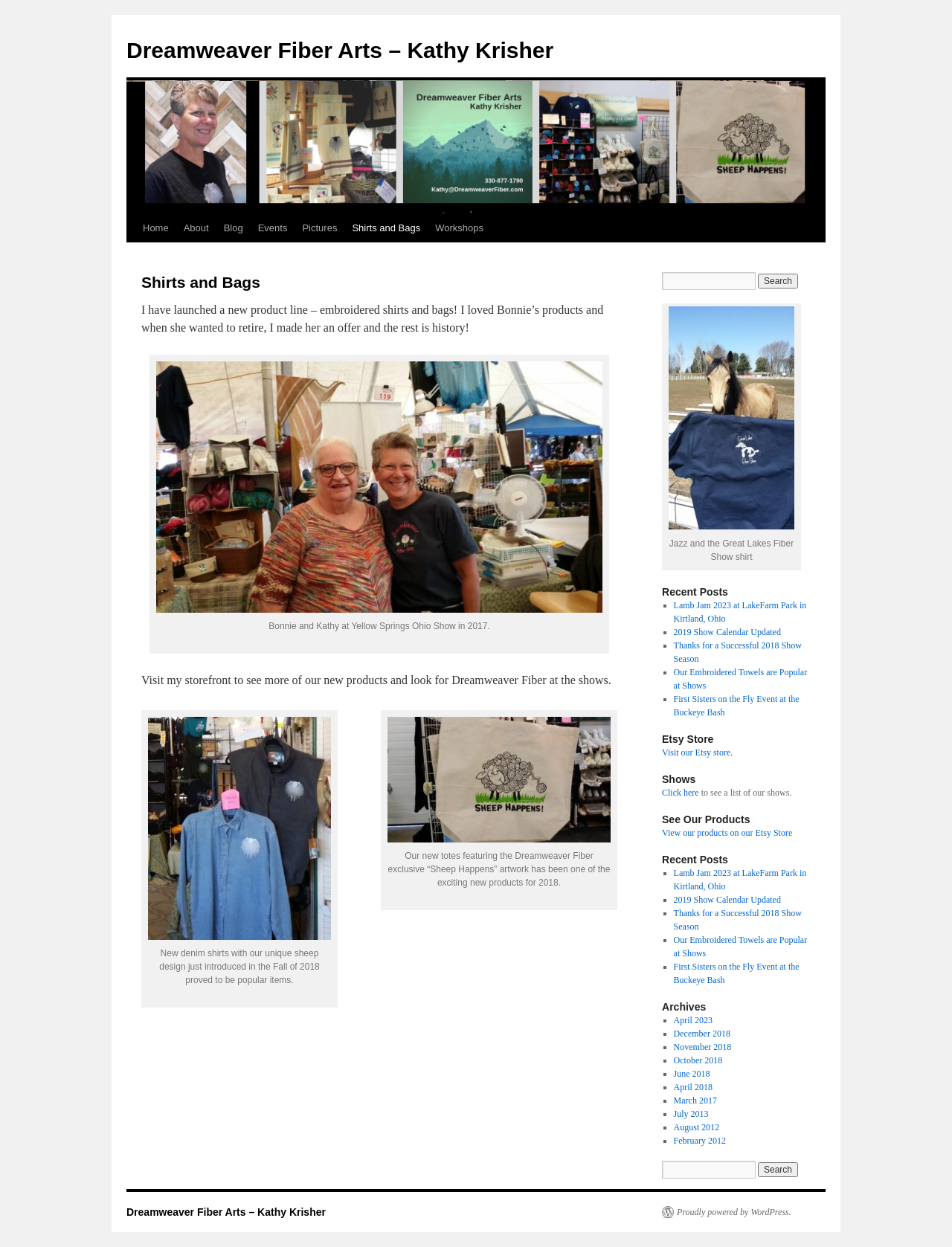Determine the bounding box coordinates of the element that should be clicked to execute the following command: "Search for products".

[0.695, 0.218, 0.794, 0.233]